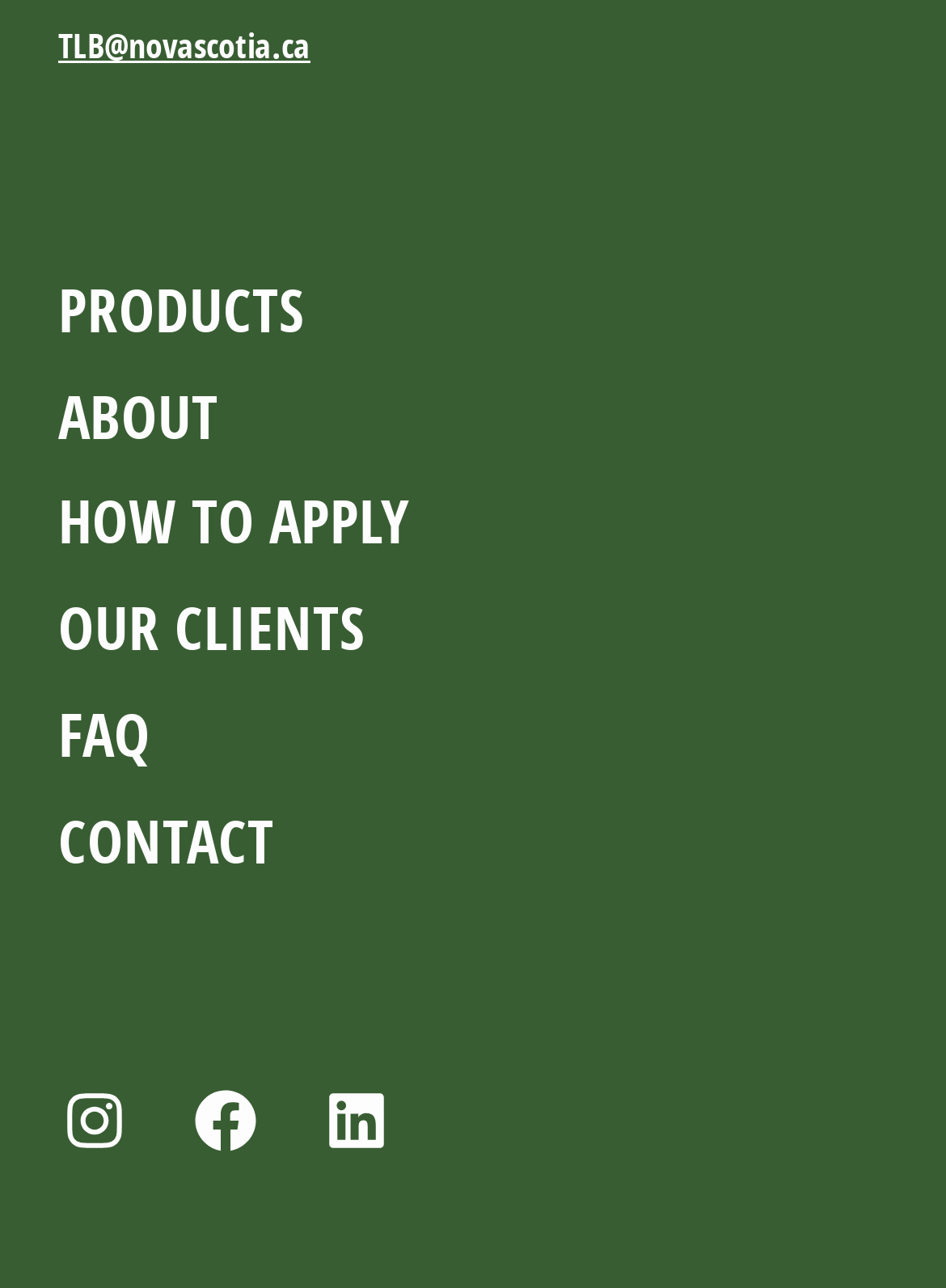Using the description "Products", locate and provide the bounding box of the UI element.

[0.062, 0.207, 0.321, 0.276]